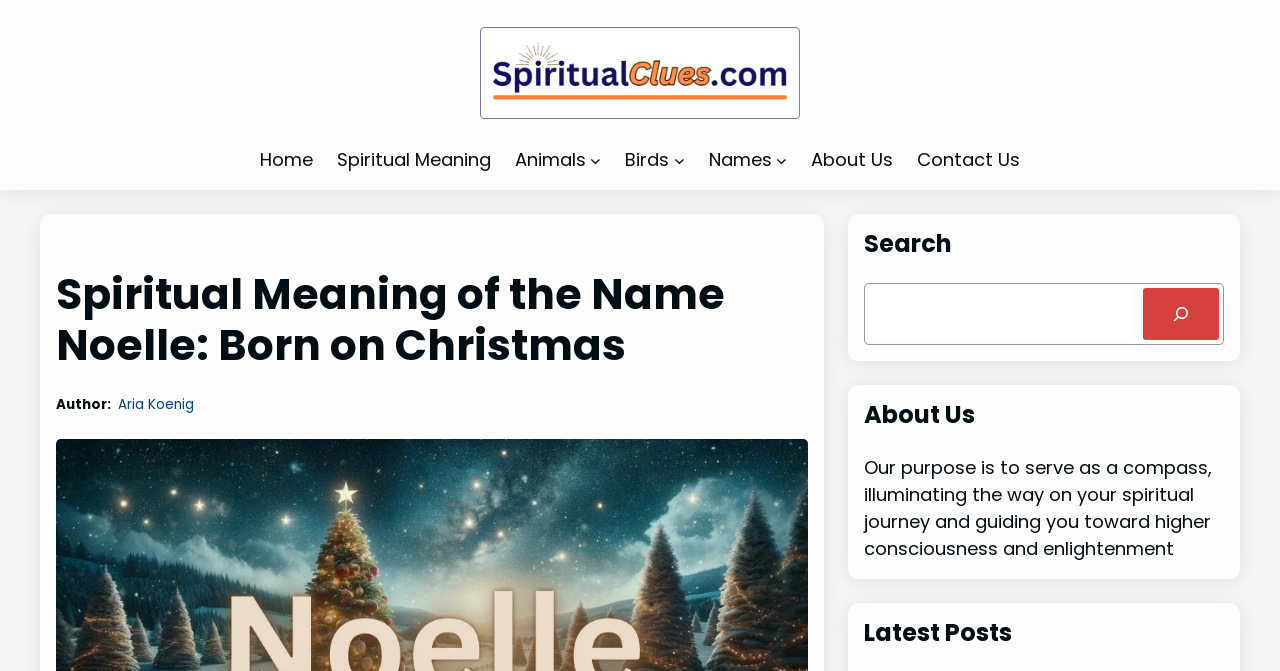Please determine the bounding box coordinates of the section I need to click to accomplish this instruction: "Go to Home page".

[0.203, 0.217, 0.244, 0.26]